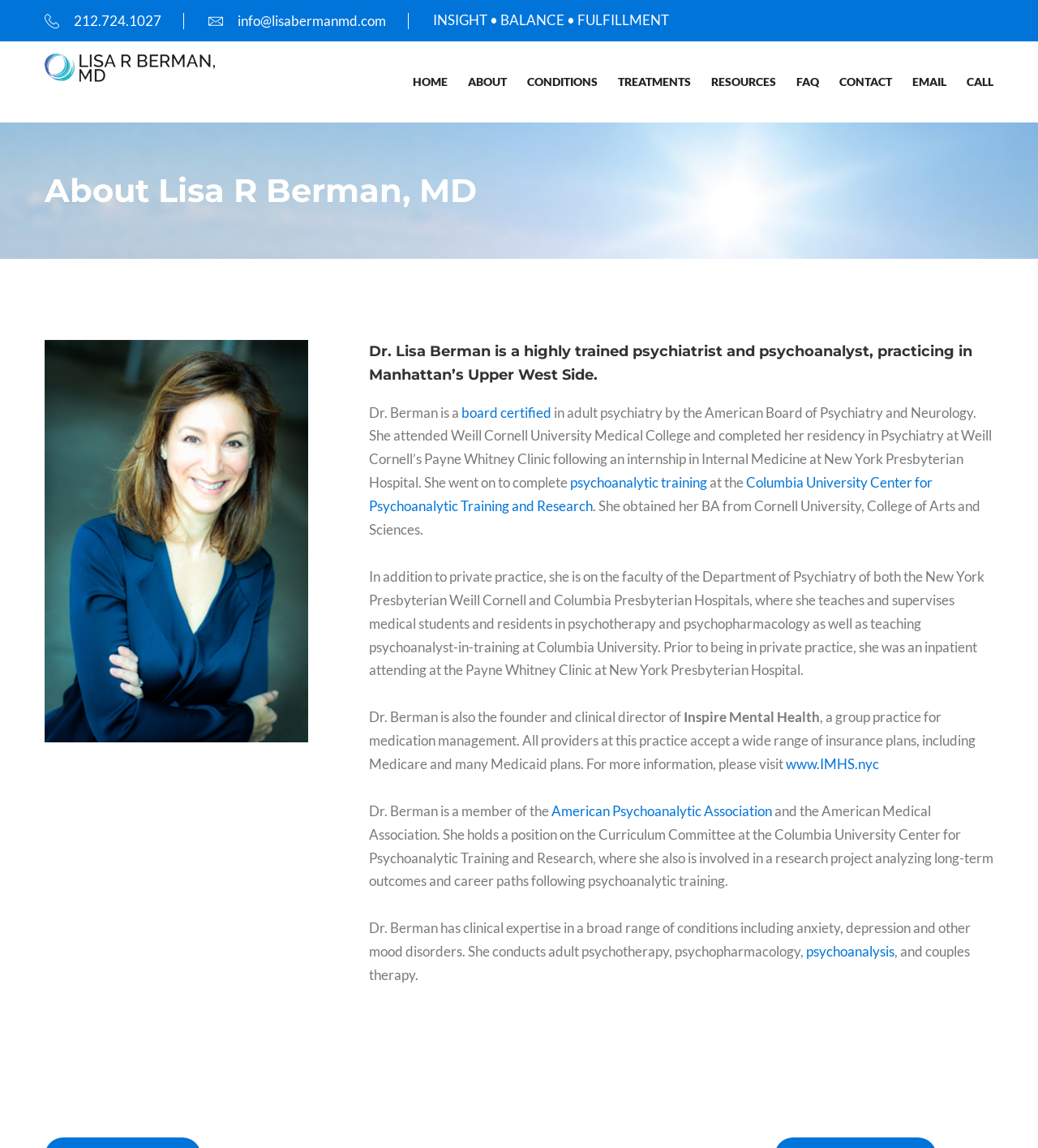What is the name of the psychiatrist?
Based on the visual, give a brief answer using one word or a short phrase.

Dr. Lisa Berman